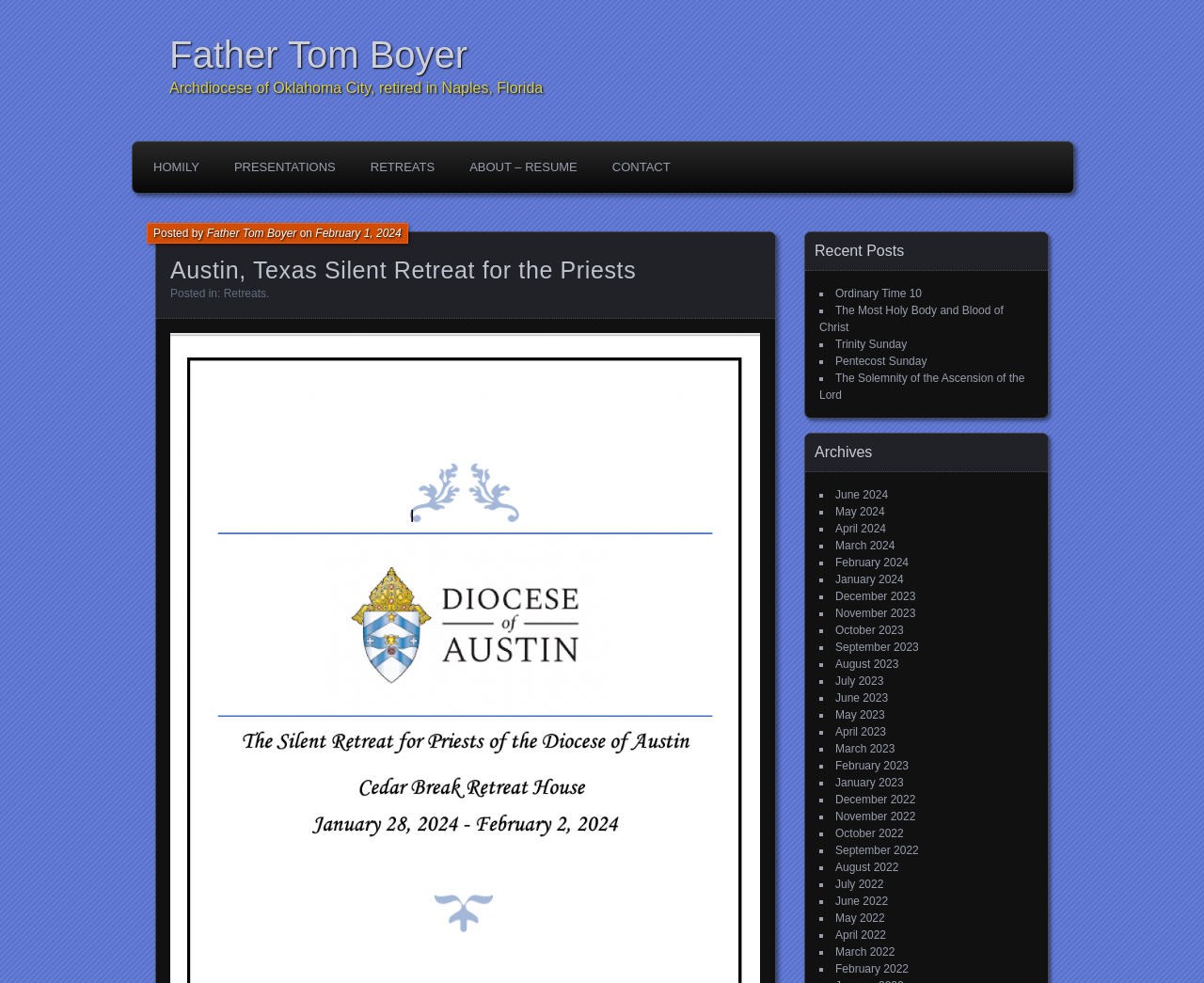Please provide a comprehensive answer to the question below using the information from the image: What is the earliest month listed in the archives?

The earliest month listed in the archives can be found by scrolling through the list of links under the 'Archives' heading, which lists months from June 2024 to June 2022. The earliest month listed is June 2022.